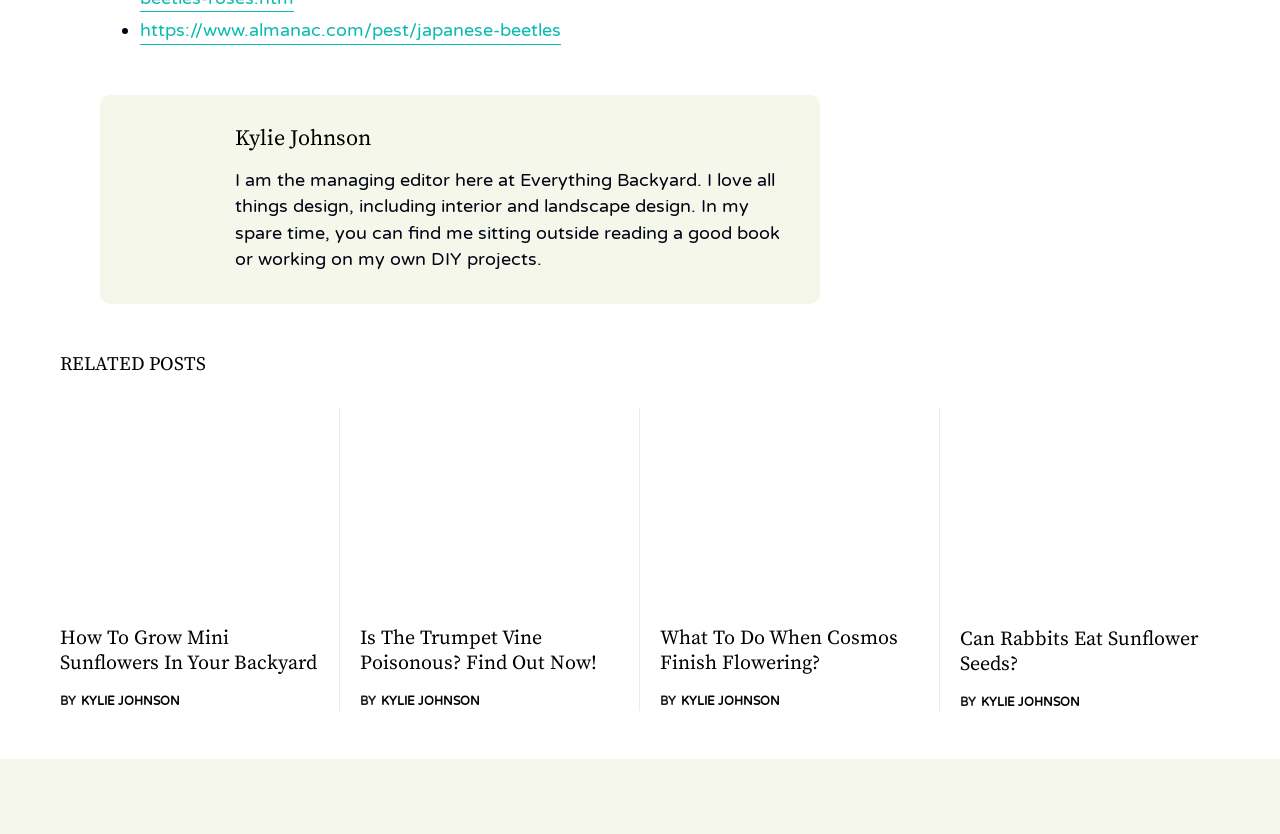What is the name of the managing editor?
Utilize the image to construct a detailed and well-explained answer.

The name of the managing editor can be found in the text 'I am the managing editor here at Everything Backyard. I love all things design, including interior and landscape design. In my spare time, you can find me sitting outside reading a good book or working on my own DIY projects.' which is associated with the element [760] link 'Kylie Johnson'.